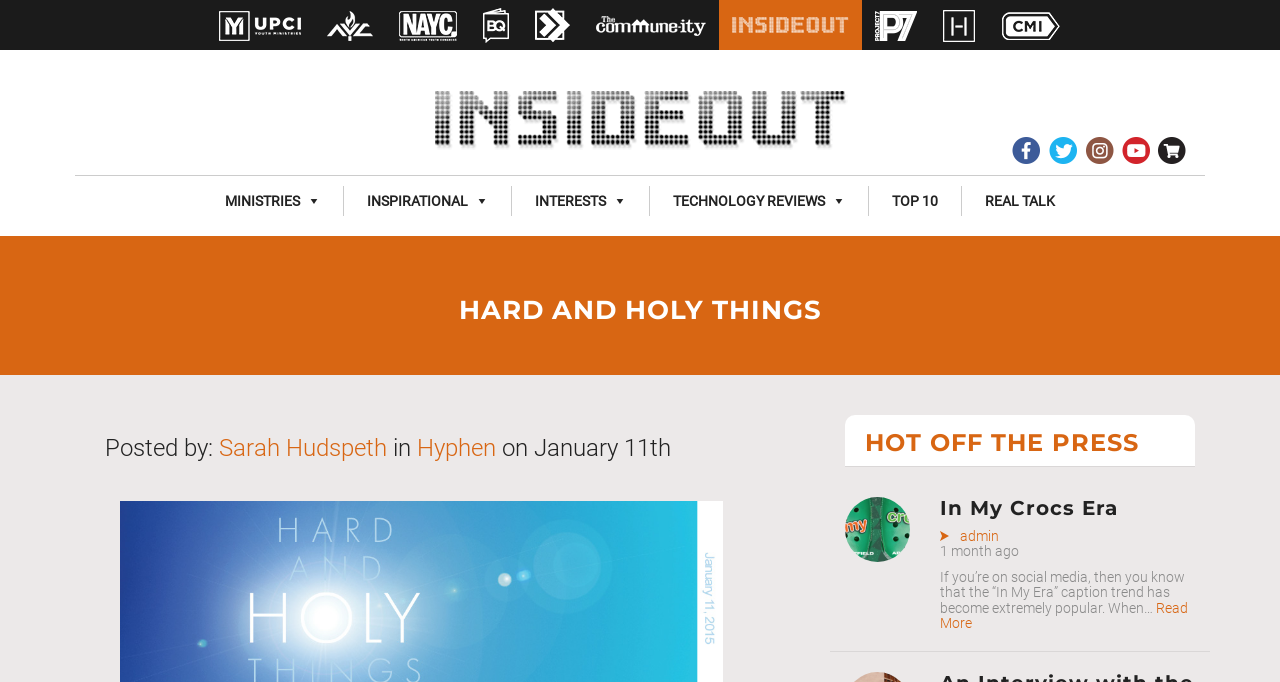Pinpoint the bounding box coordinates of the area that must be clicked to complete this instruction: "Explore the HOT OFF THE PRESS section".

[0.676, 0.627, 0.89, 0.669]